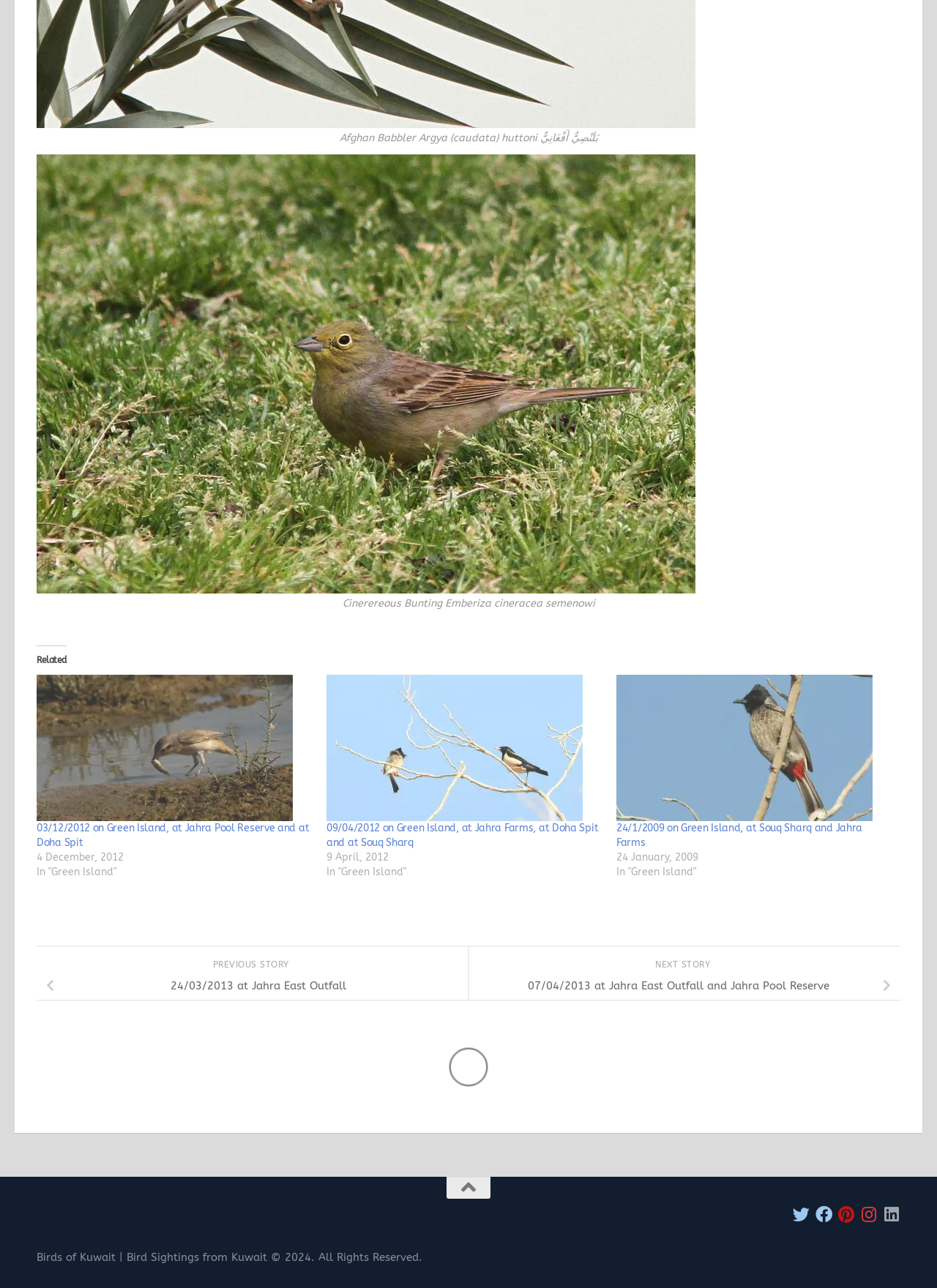What is the date of the story with the Rose-coloured Starling?
Please craft a detailed and exhaustive response to the question.

The link 'Rose-coloured Starling perched on a branch of a tree' has a corresponding time element with the text '9 April, 2012', which indicates the date of the story.